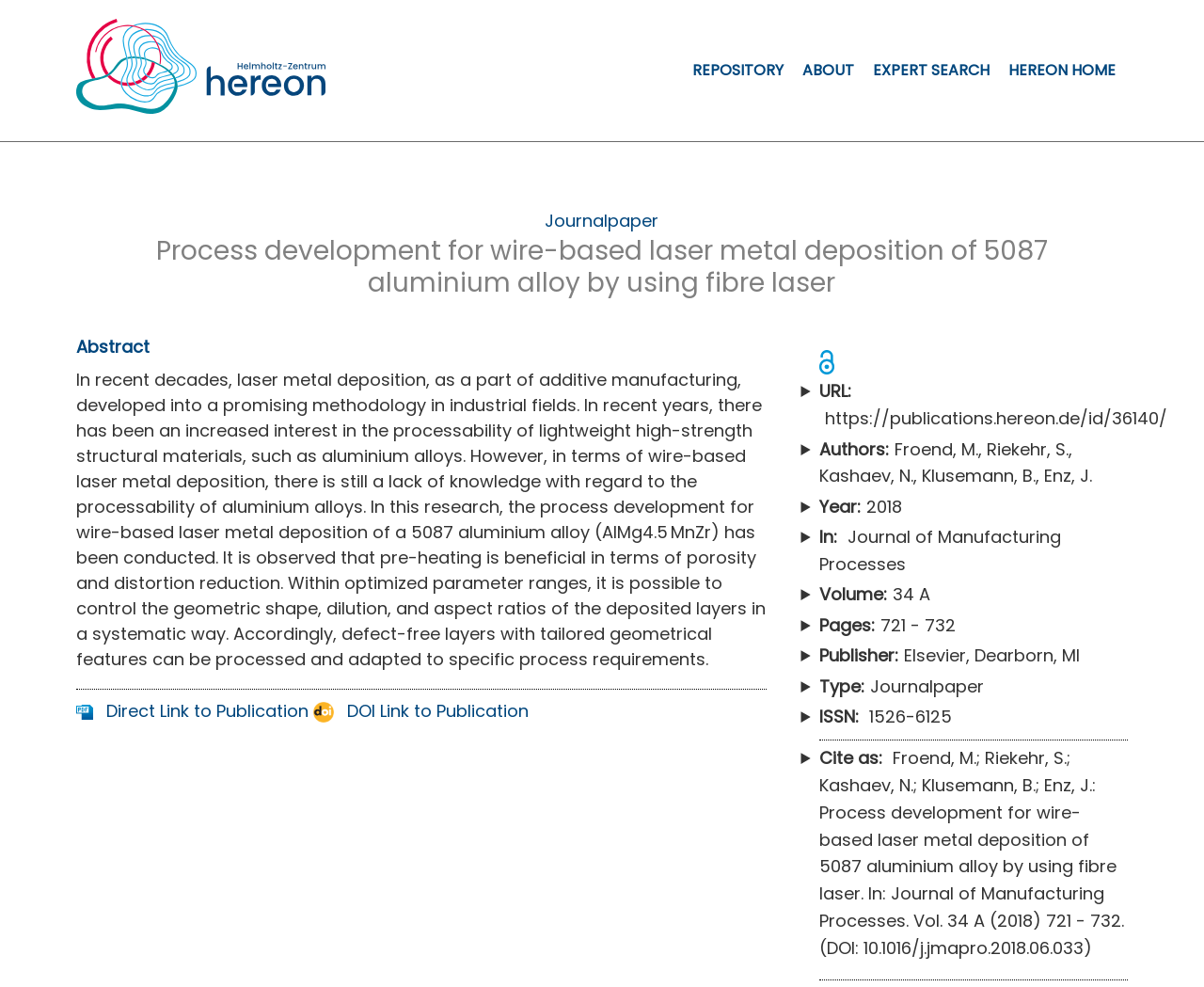Determine the main text heading of the webpage and provide its content.

Process development for wire-based laser metal deposition of 5087 aluminium alloy by using fibre laser